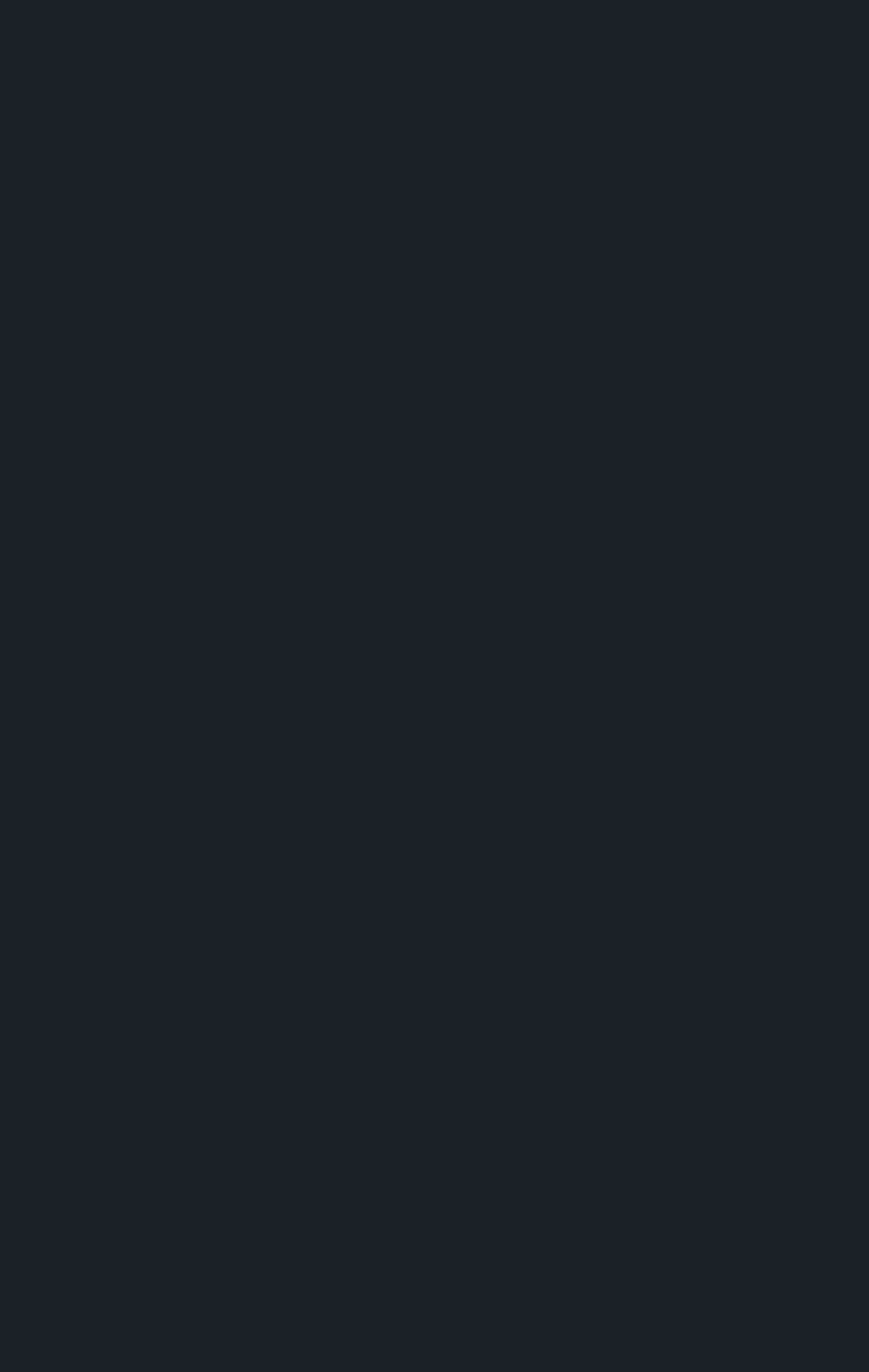Find and provide the bounding box coordinates for the UI element described here: "Contact us". The coordinates should be given as four float numbers between 0 and 1: [left, top, right, bottom].

[0.357, 0.321, 0.643, 0.39]